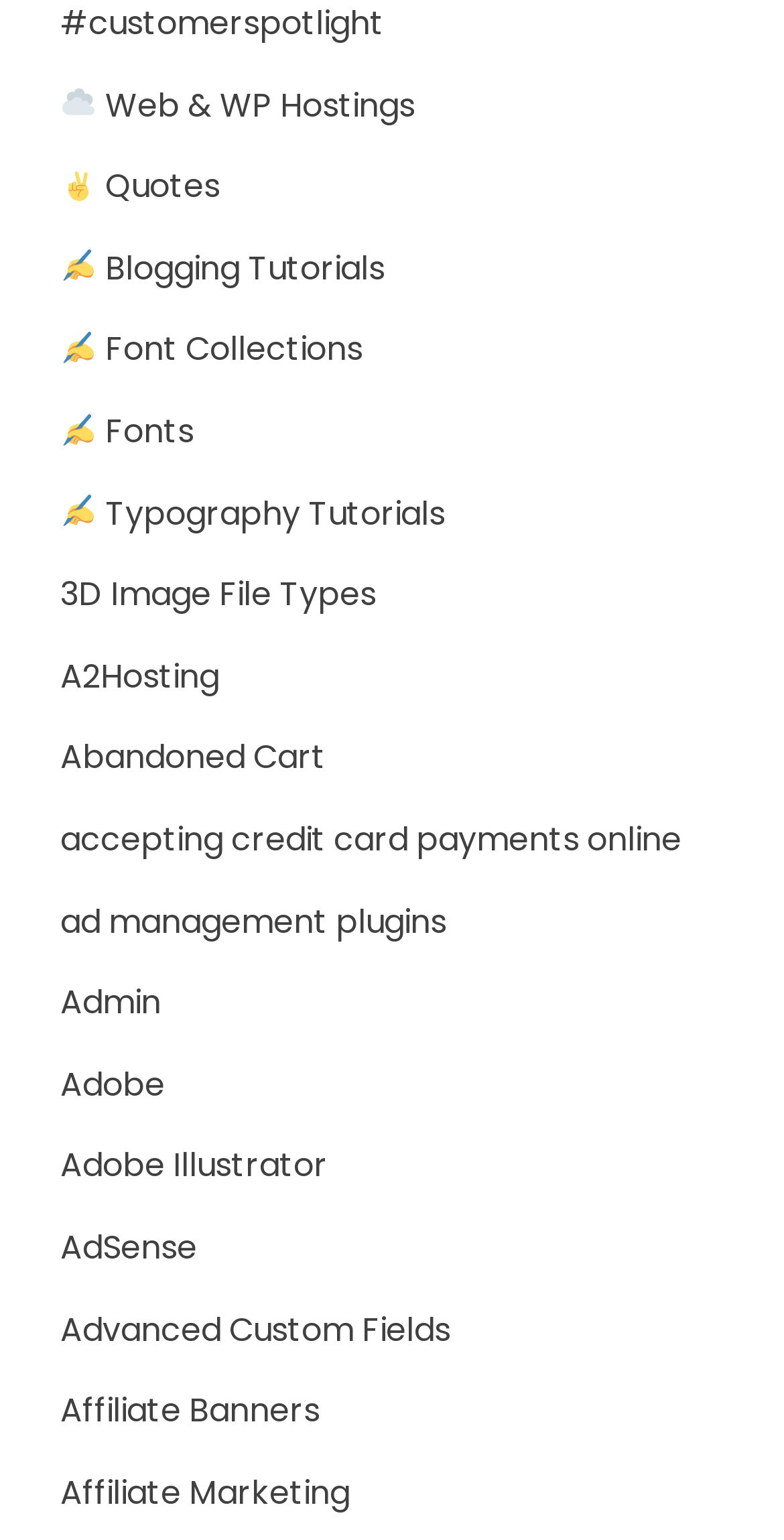Kindly provide the bounding box coordinates of the section you need to click on to fulfill the given instruction: "View resources".

None